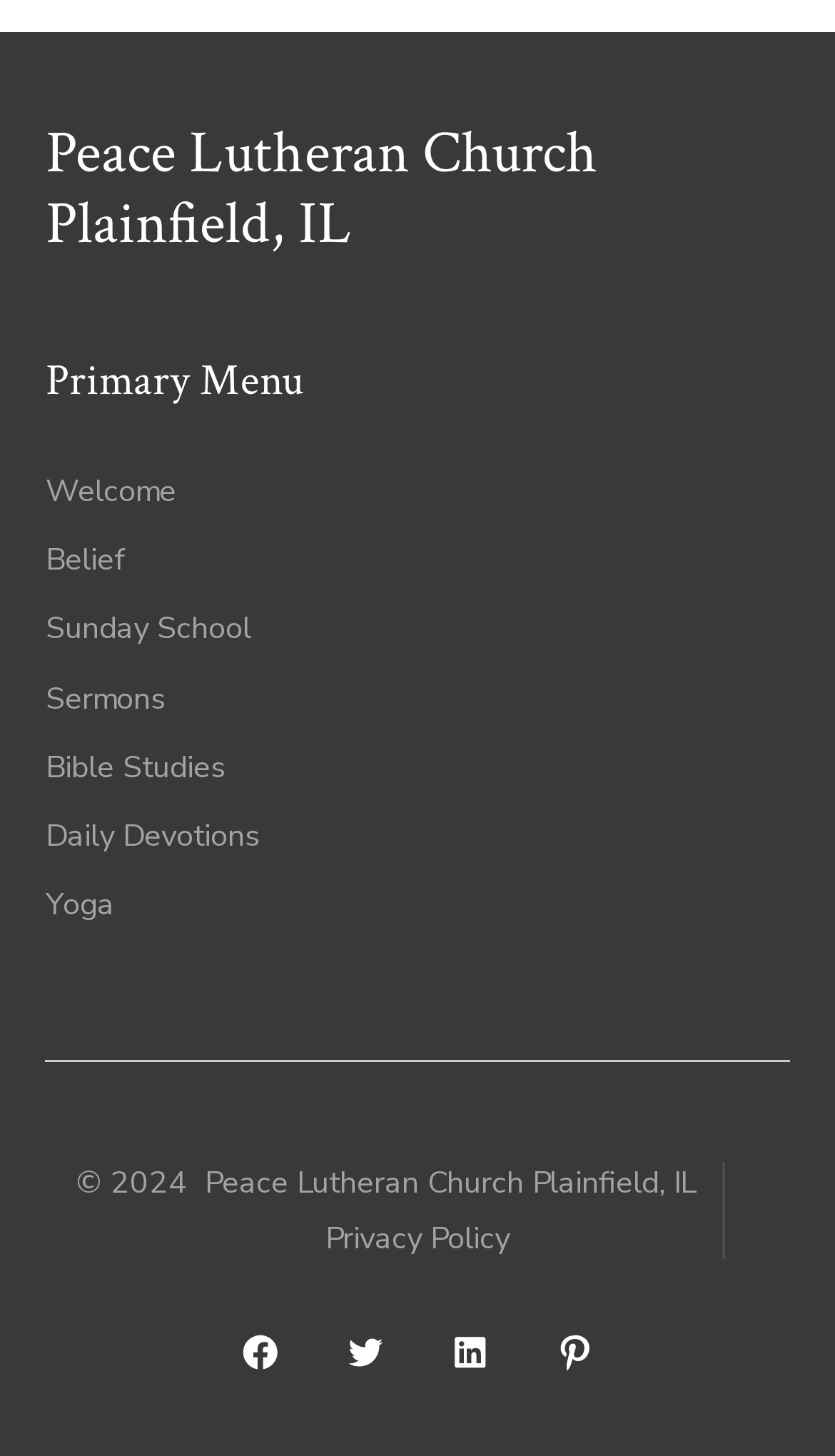Could you specify the bounding box coordinates for the clickable section to complete the following instruction: "visit the church's homepage"?

[0.055, 0.084, 0.945, 0.182]